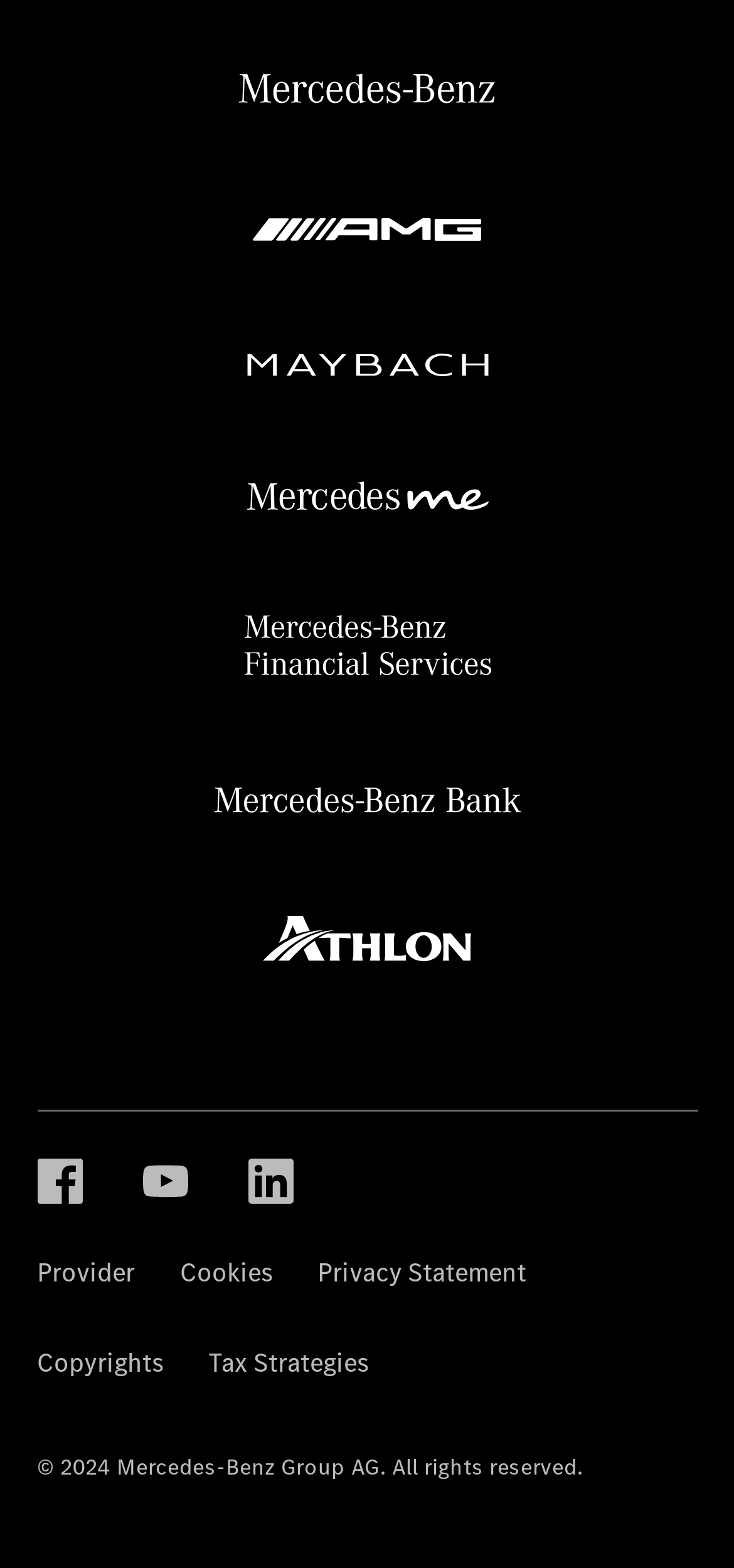Specify the bounding box coordinates of the element's area that should be clicked to execute the given instruction: "Go to Facebook". The coordinates should be four float numbers between 0 and 1, i.e., [left, top, right, bottom].

[0.05, 0.738, 0.112, 0.766]